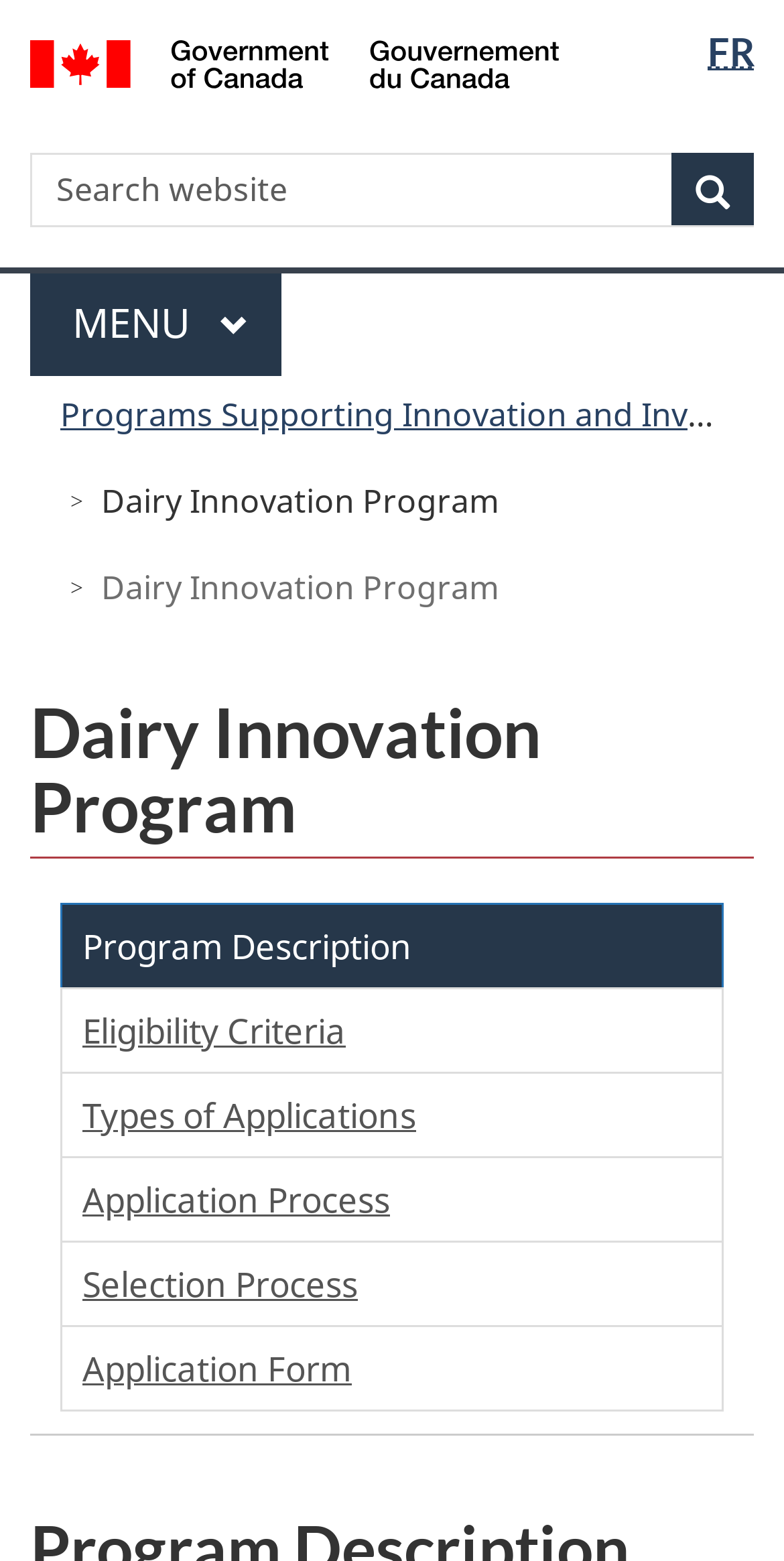Can you pinpoint the bounding box coordinates for the clickable element required for this instruction: "Switch to French language"? The coordinates should be four float numbers between 0 and 1, i.e., [left, top, right, bottom].

[0.903, 0.019, 0.962, 0.047]